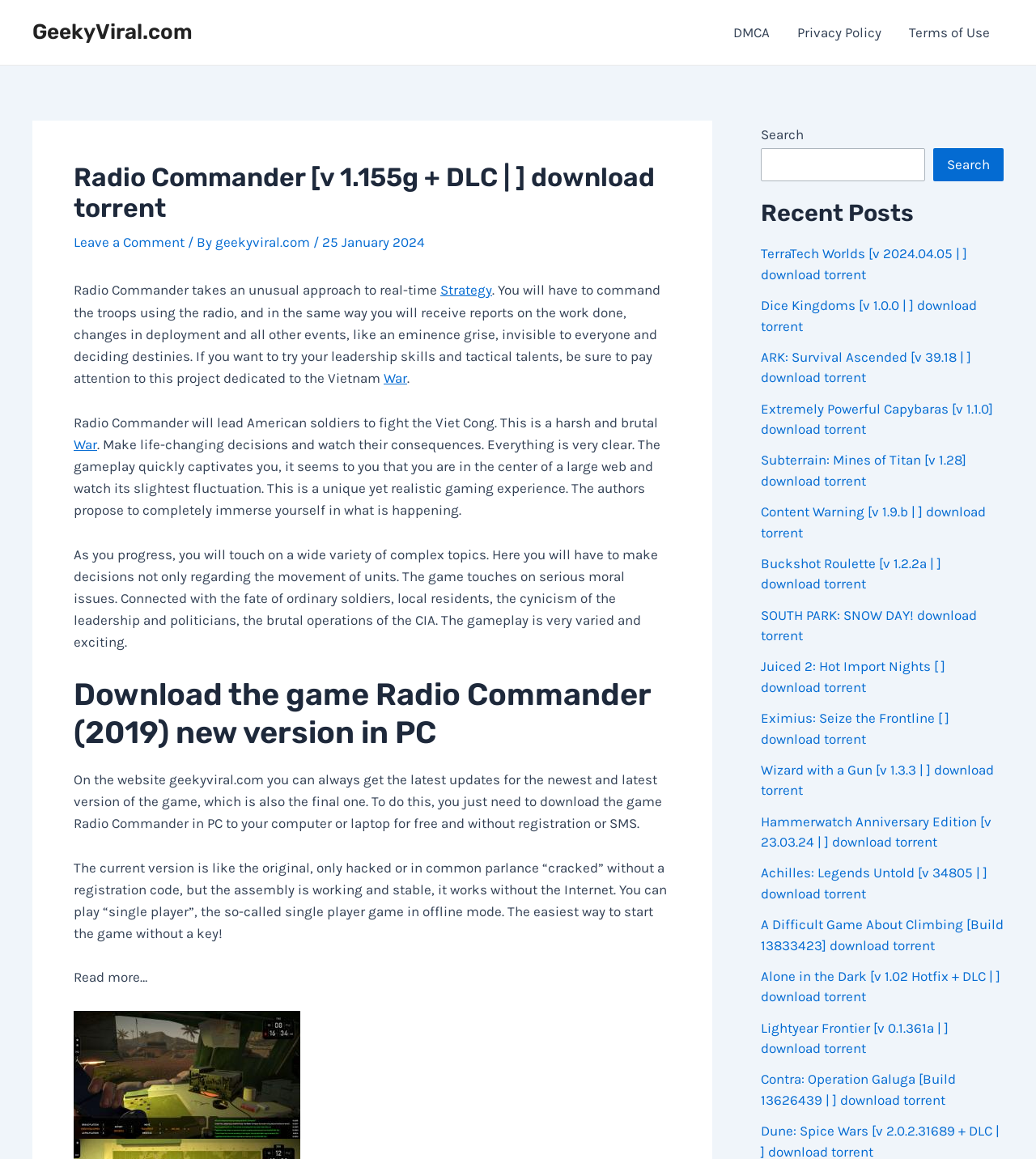Offer an extensive depiction of the webpage and its key elements.

This webpage is about downloading the game Radio Commander, specifically version 1.155g with DLC. At the top, there is a navigation menu with links to DMCA, Privacy Policy, and Terms of Use. Below that, there is a header section with a heading that reads "Radio Commander [v 1.155g + DLC | ] download torrent" and a link to leave a comment. The author's name, "geekyviral.com", and the date "25 January 2024" are also displayed.

The main content of the page is a description of the game Radio Commander, which is a real-time strategy game set in the Vietnam War. The game involves commanding troops using the radio and making decisions that affect the outcome of the game. The text describes the gameplay as immersive and realistic, with a focus on moral issues and complex topics.

Below the game description, there is a section with a heading that reads "Download the game Radio Commander (2019) new version in PC". This section explains that the game can be downloaded from the website geekyviral.com, and that the current version is a hacked or "cracked" version that works without registration or internet connection. There is also a link to read more about the game.

To the right of the main content, there is a sidebar with a search bar and a list of recent posts, which are links to other game downloads. There are 15 links in total, each with a different game title and version number.

At the bottom of the page, there is an image of the game Radio Commander on PC.